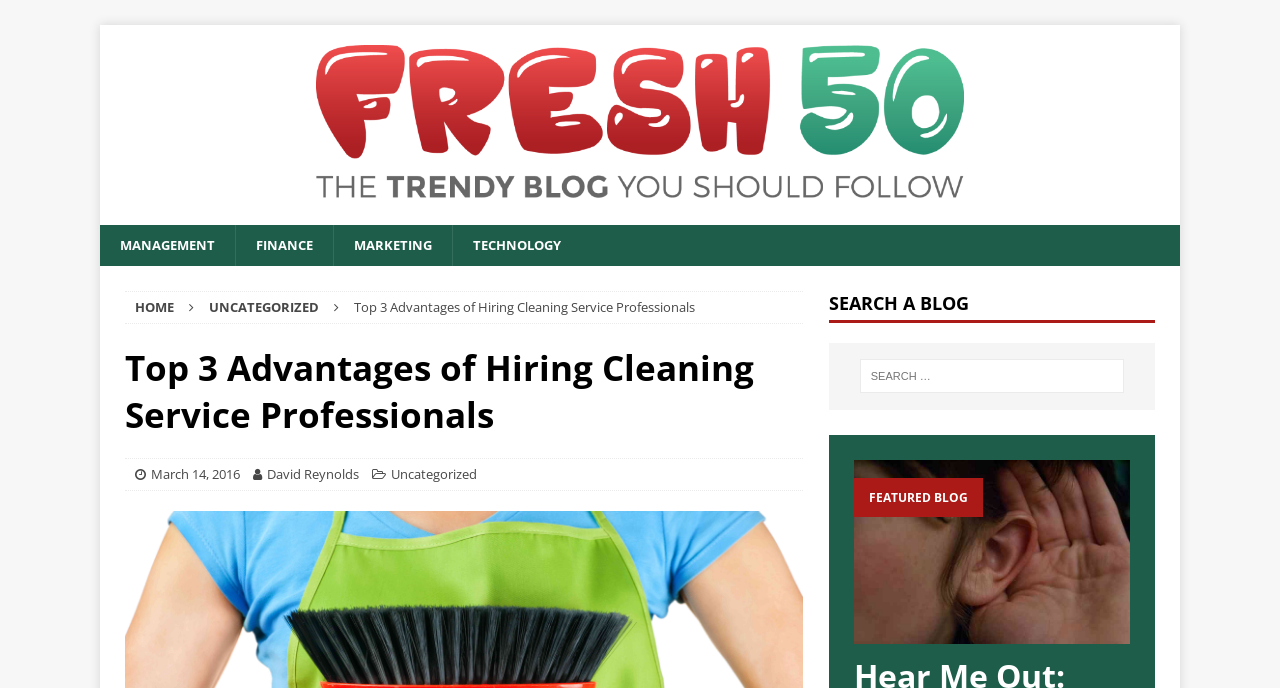What is the purpose of the search box?
Based on the screenshot, respond with a single word or phrase.

To search a blog